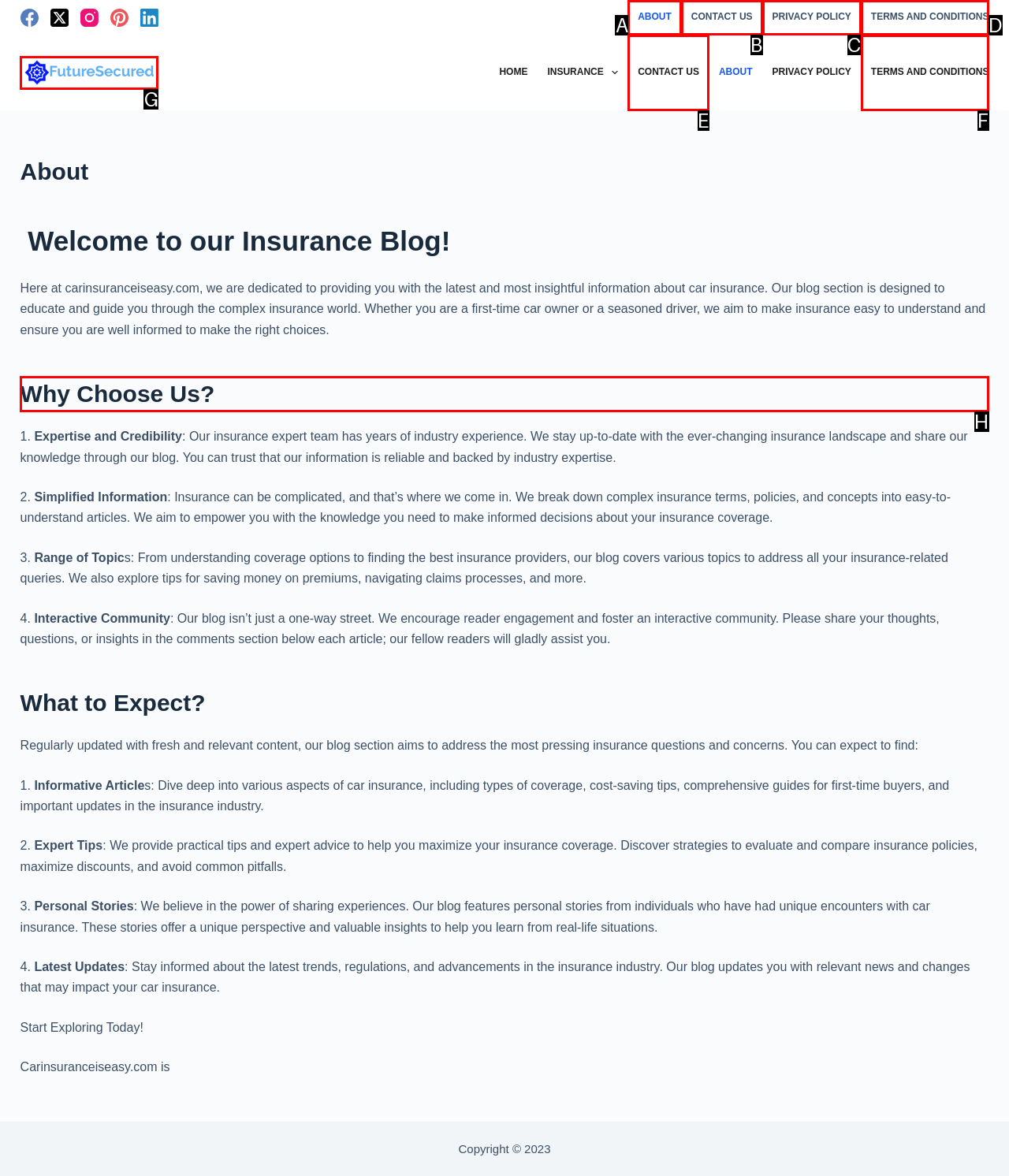Determine which HTML element to click on in order to complete the action: Read the 'Why Choose Us?' section.
Reply with the letter of the selected option.

H